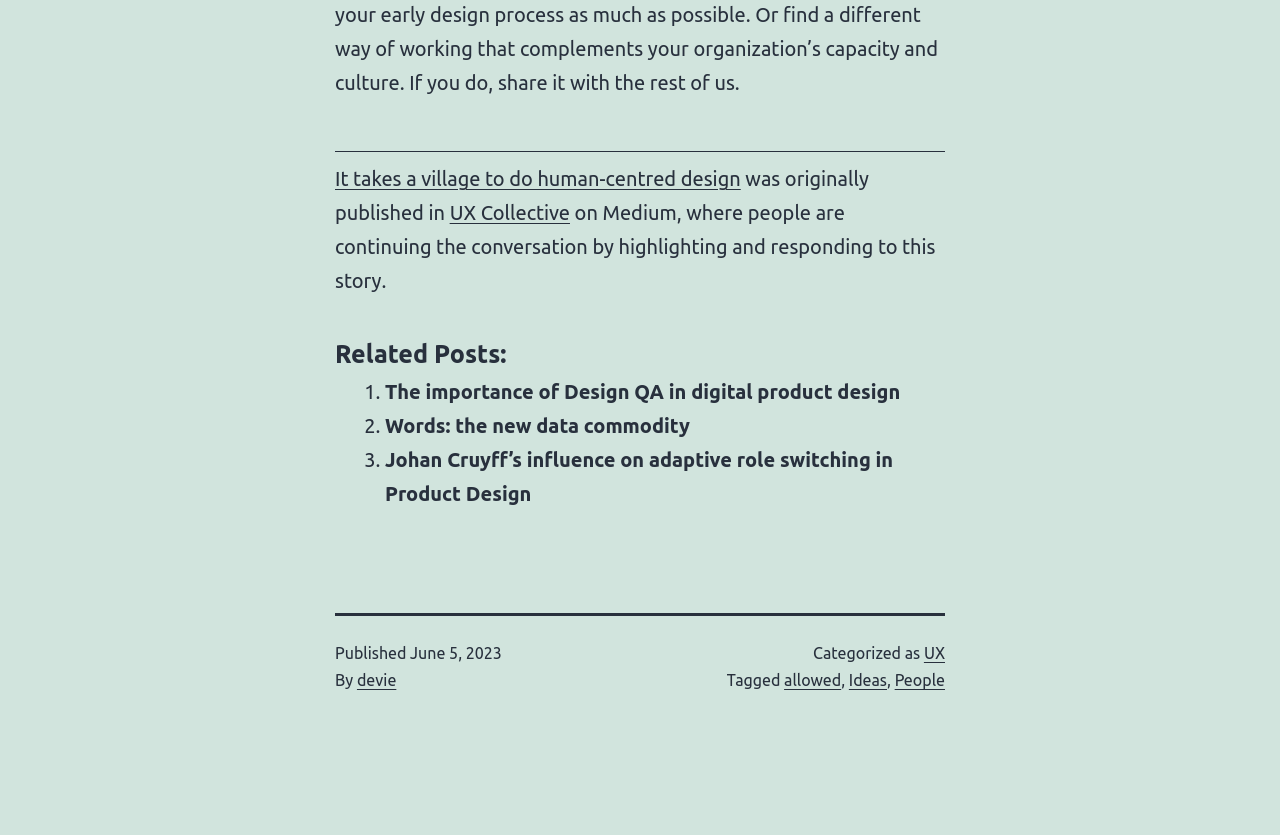Who is the author of the article?
Give a one-word or short phrase answer based on the image.

devie